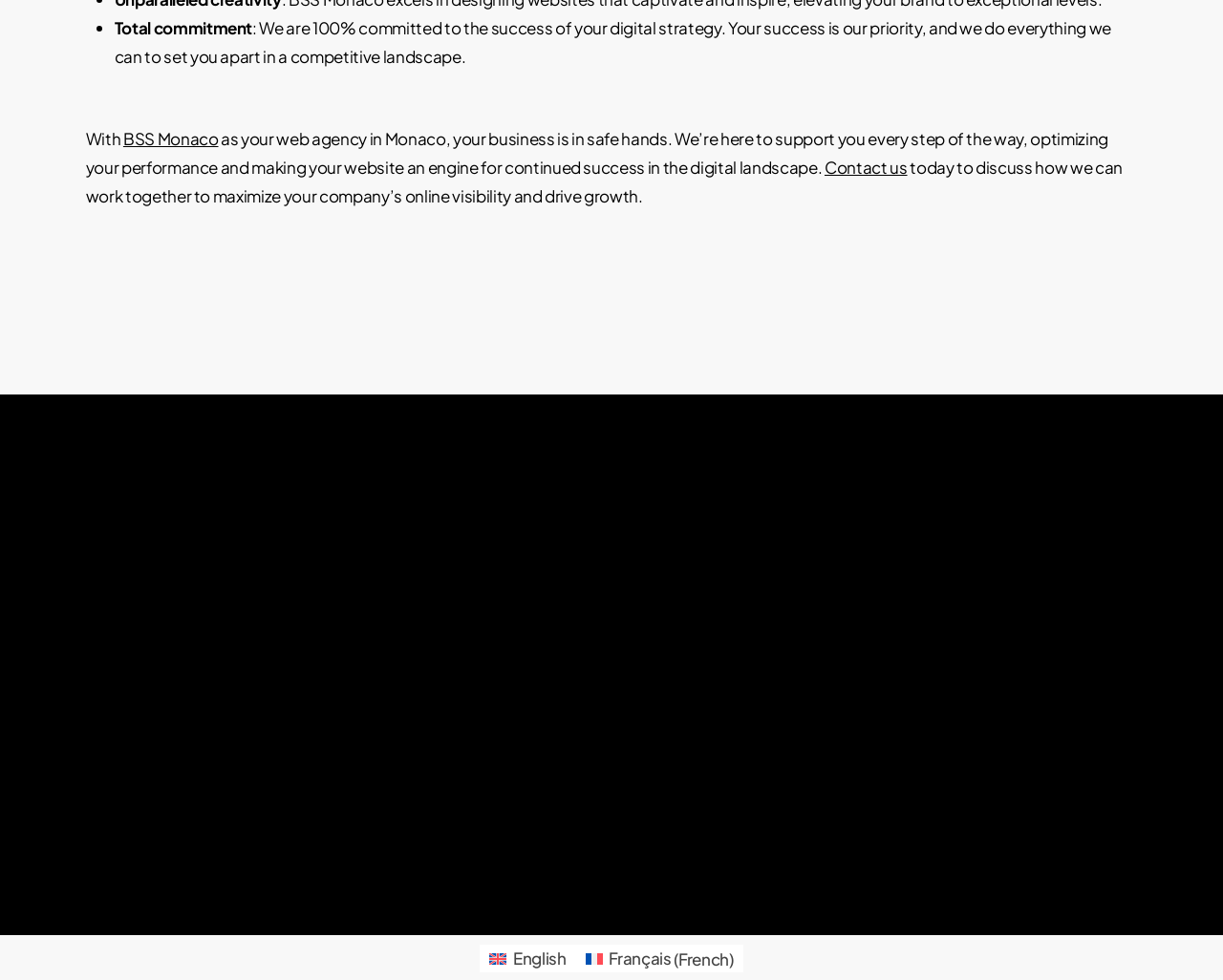What is the copyright year of the webpage?
Please ensure your answer to the question is detailed and covers all necessary aspects.

The copyright year of the webpage is mentioned at the bottom of the webpage, which states '© 2024 – Made in Monaco by BSS'.